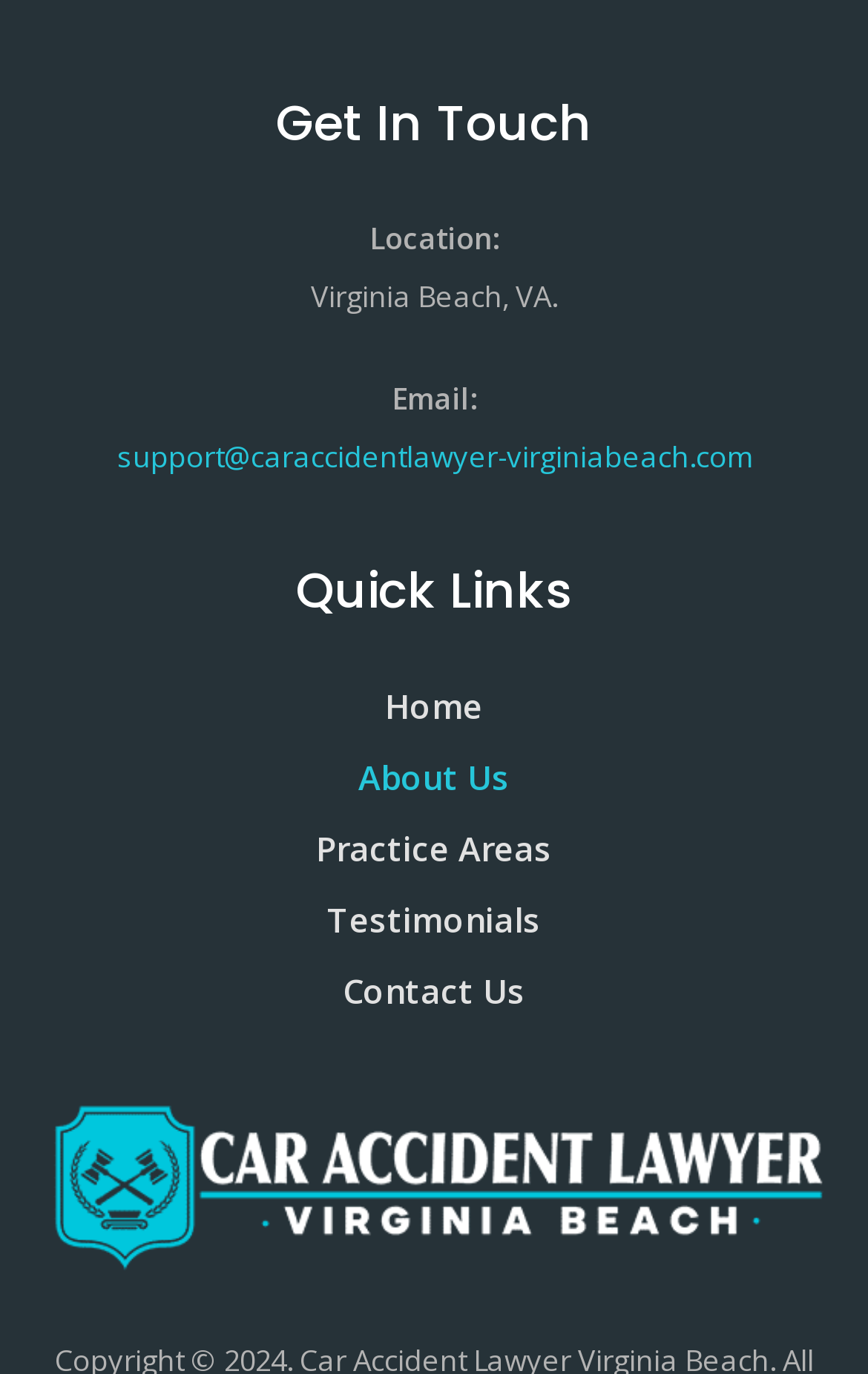What is the location of the law office?
Answer the question with detailed information derived from the image.

I found the location of the law office by looking at the 'Location:' label and the corresponding text 'Virginia Beach, VA.' which is located below the 'Get In Touch' heading.